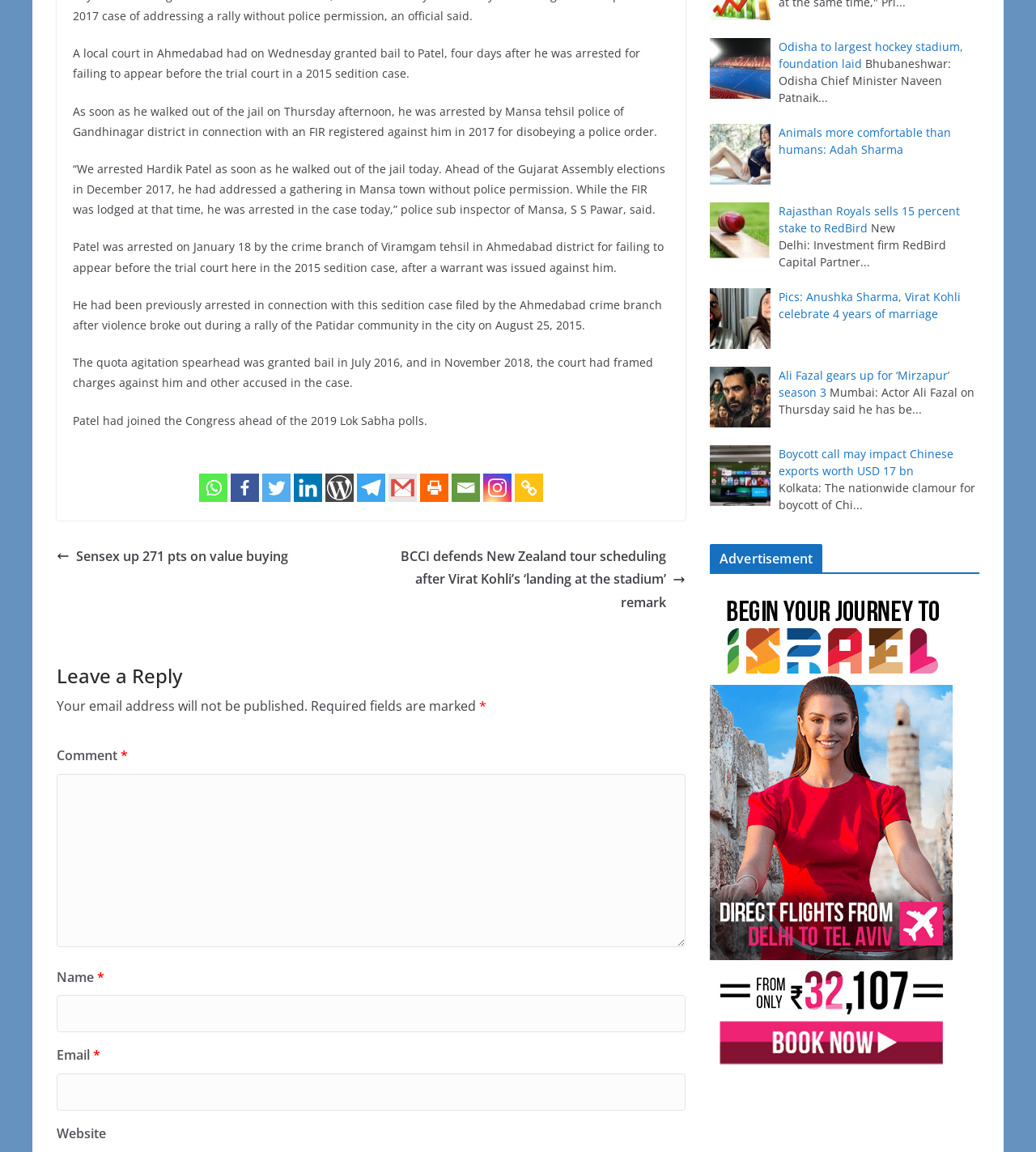Given the description of the UI element: "parent_node: Email * aria-describedby="email-notes" name="email"", predict the bounding box coordinates in the form of [left, top, right, bottom], with each value being a float between 0 and 1.

[0.055, 0.932, 0.662, 0.964]